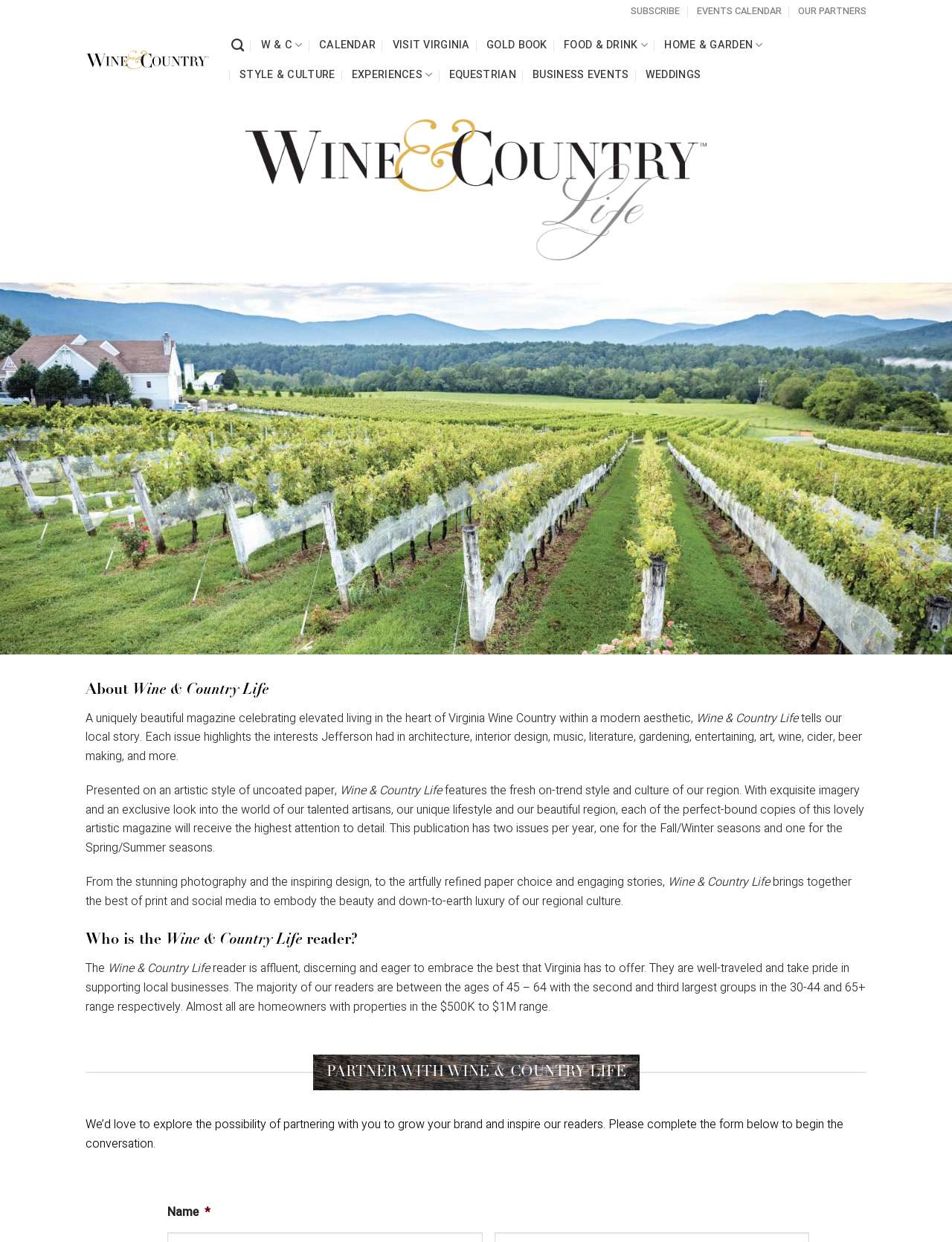What is the purpose of the form below?
Answer with a single word or phrase, using the screenshot for reference.

To begin the conversation